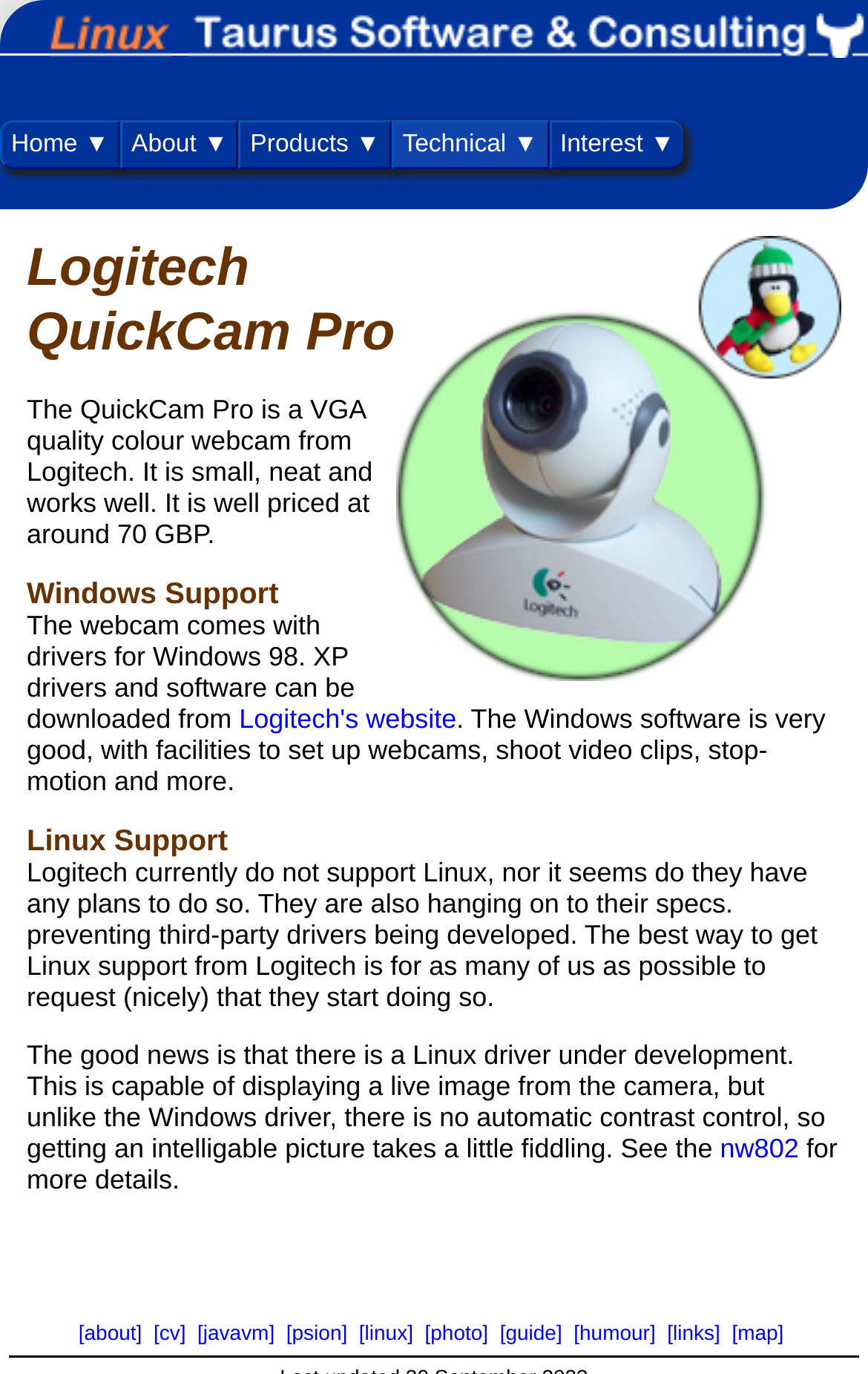Based on the image, provide a detailed response to the question:
What is the author's opinion on Logitech's Linux support?

The author seems to be disappointed with Logitech's lack of support for Linux, as they are not providing drivers and are also preventing third-party drivers from being developed. The author suggests that users should request Logitech to start supporting Linux.